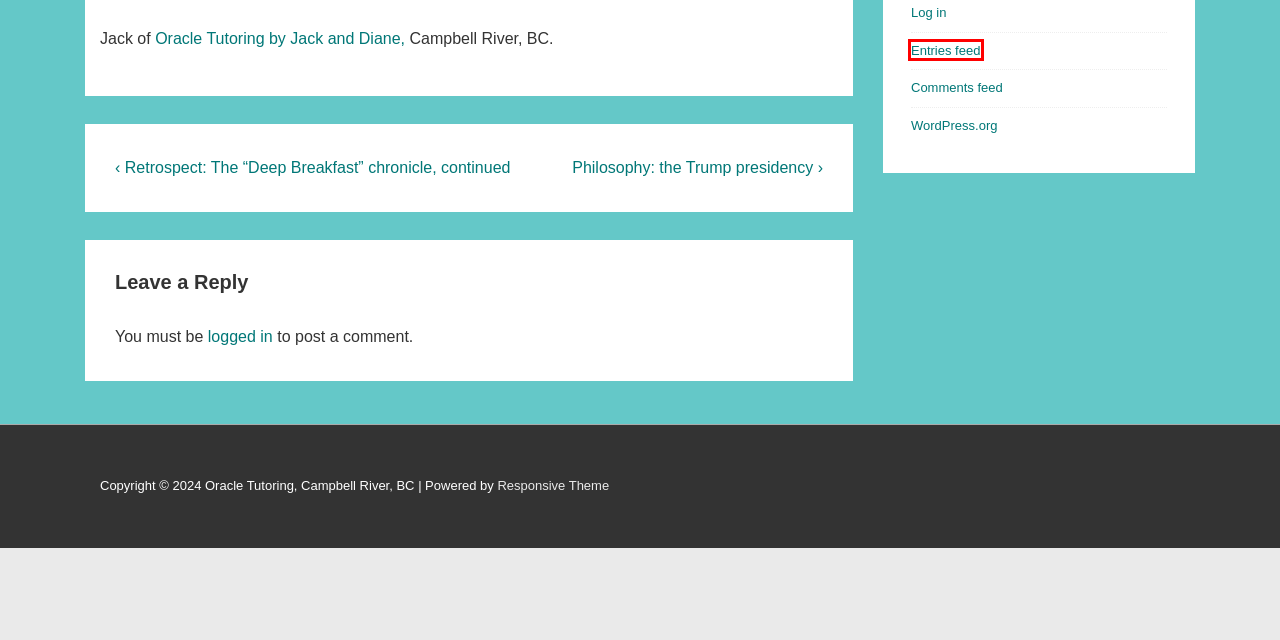Given a webpage screenshot with a UI element marked by a red bounding box, choose the description that best corresponds to the new webpage that will appear after clicking the element. The candidates are:
A. Log In ‹ Oracle Tutoring, Campbell River, BC — WordPress
B. firefox – Oracle Tutoring, Campbell River, BC
C. lifestyle – Oracle Tutoring, Campbell River, BC
D. Oracle Tutoring, Campbell River, BC
E. Blog Tool, Publishing Platform, and CMS – WordPress.org
F. Philosophy: the Trump presidency – Oracle Tutoring, Campbell River, BC
G. english – Oracle Tutoring, Campbell River, BC
H. Retrospect: The “Deep Breakfast” chronicle, continued – Oracle Tutoring, Campbell River, BC

D